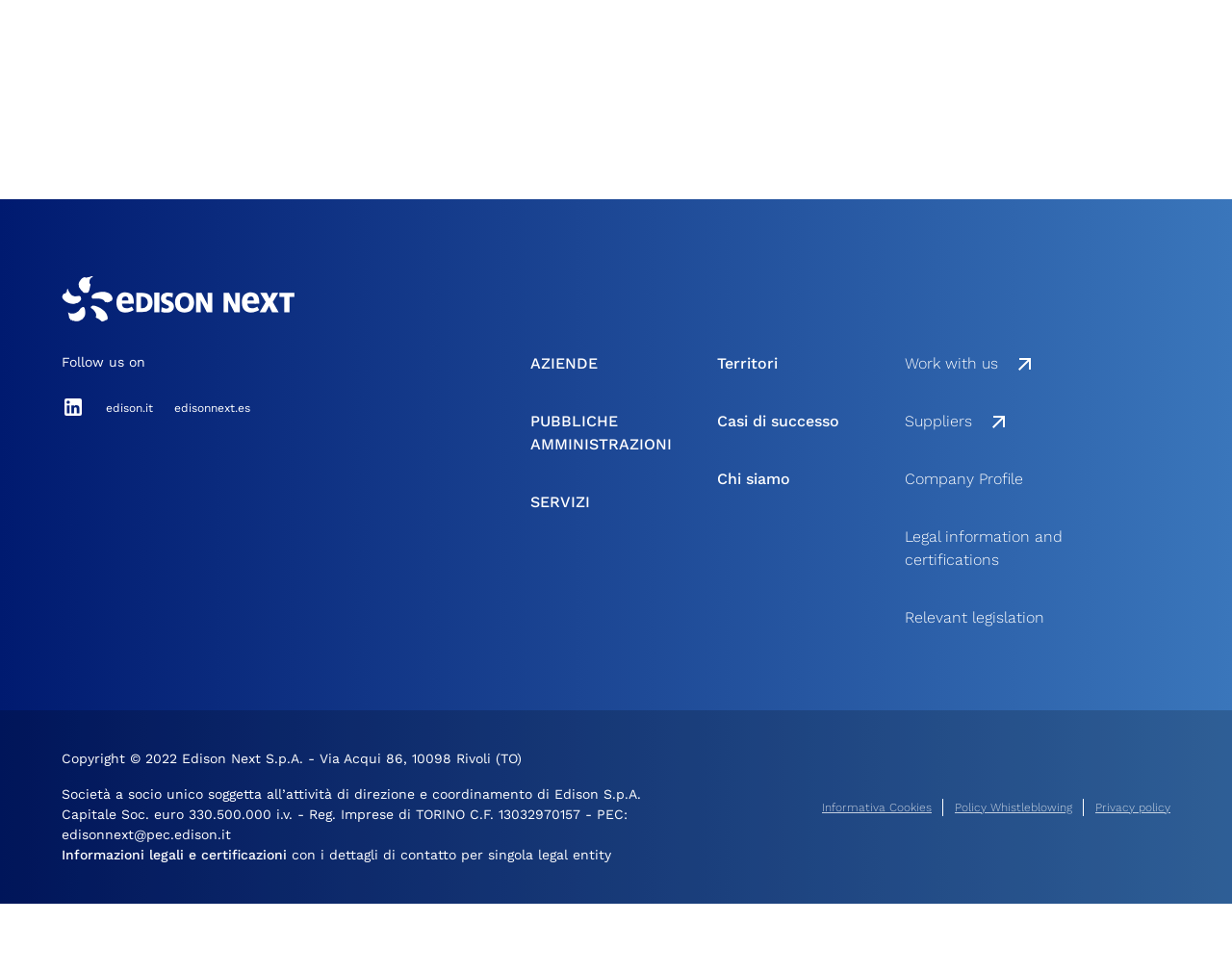Identify the bounding box coordinates of the section that should be clicked to achieve the task described: "Go to Work with us".

[0.734, 0.362, 0.841, 0.386]